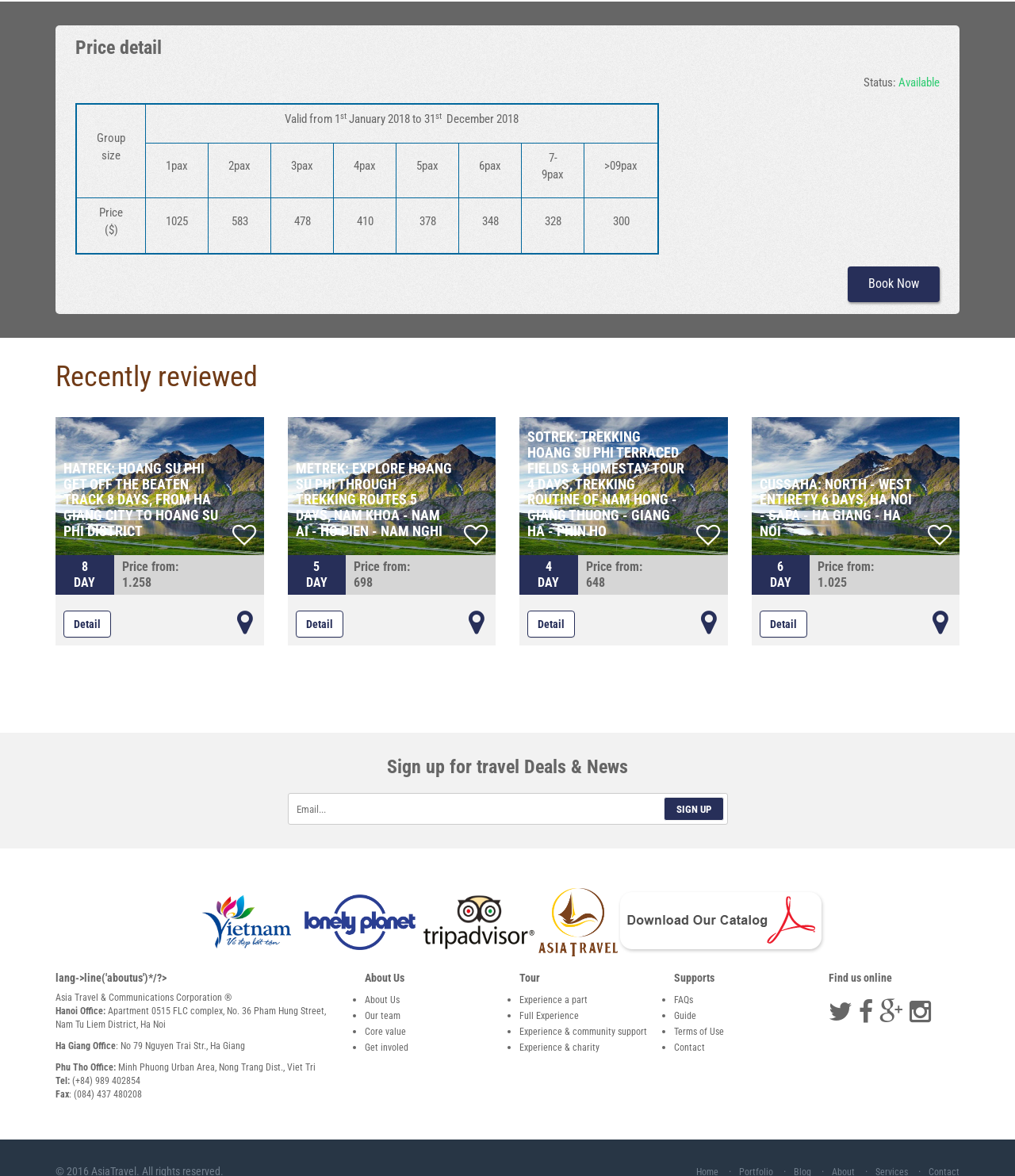Please provide a one-word or phrase answer to the question: 
How many people can participate in the 'SOTREK' trip?

Up to 9 people